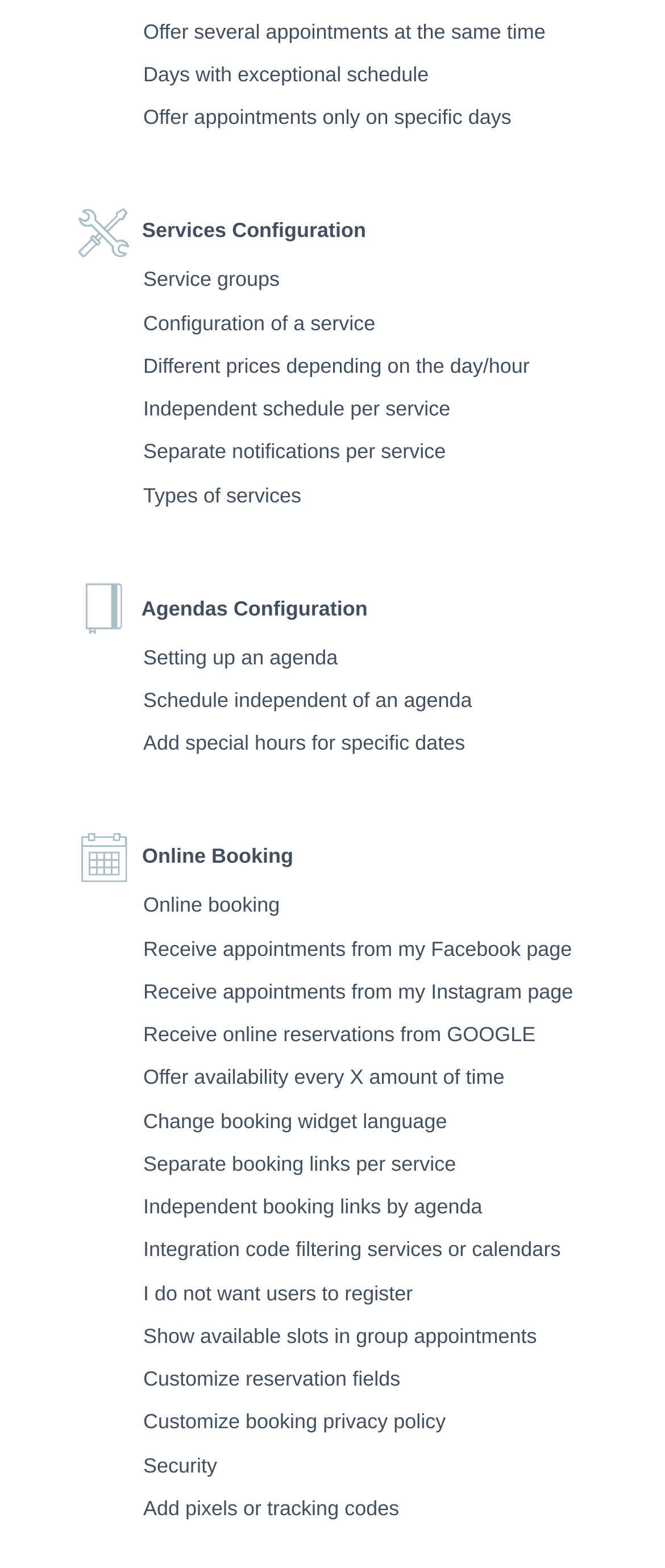Provide a one-word or short-phrase answer to the question:
How many types of online booking integrations are available?

4